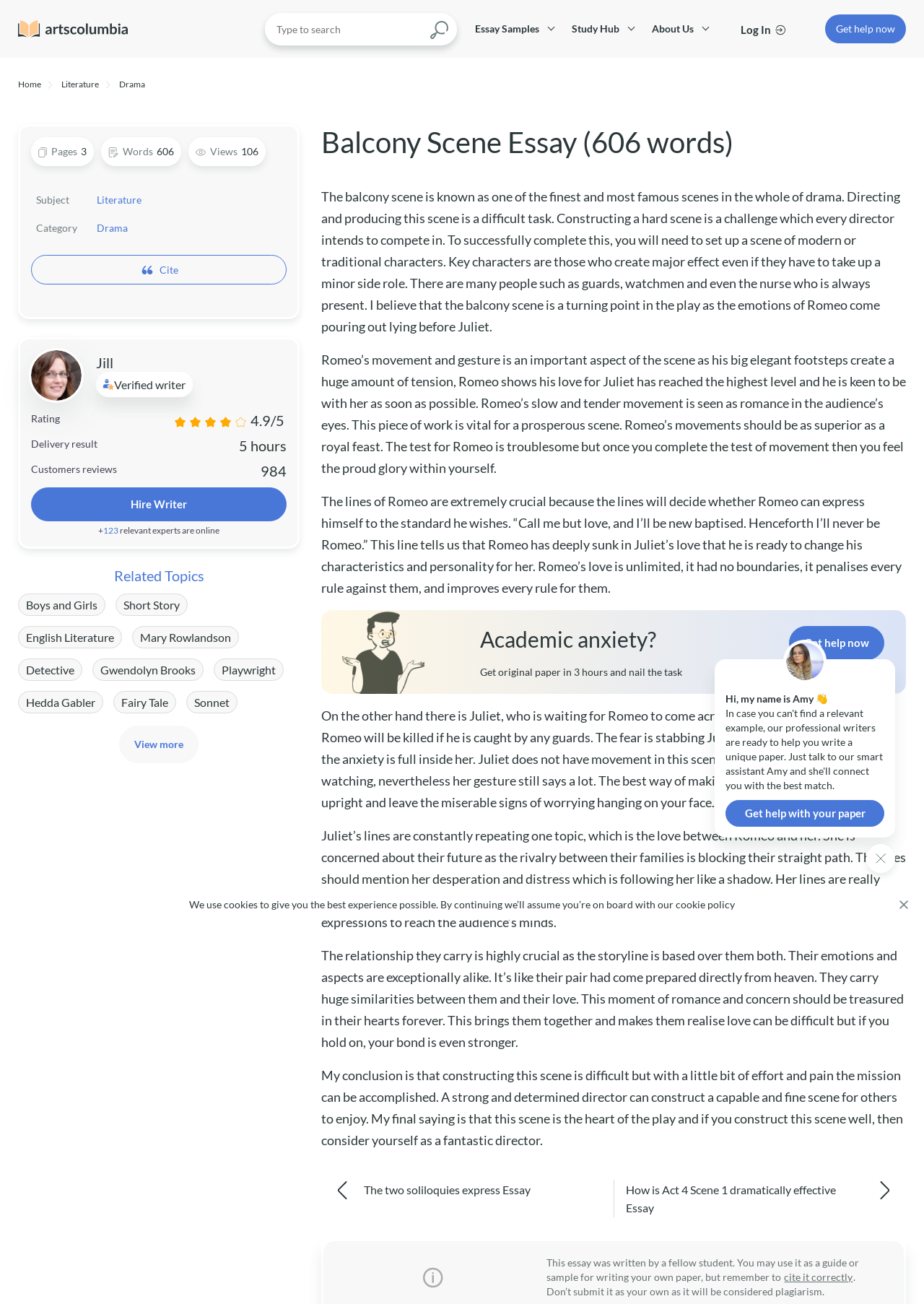Produce an elaborate caption capturing the essence of the webpage.

This webpage is about an essay on the balcony scene from a play, specifically discussing the directing and producing of this scene. At the top of the page, there is a logo of Artscolumbia, a search bar, and a "Get help now" button. Below this, there are several links to different categories, including "Essay Samples", "Study Hub", "About Us", and "Log In".

On the left side of the page, there is a navigation menu with links to various topics, including "Literature", "Drama", and "Pages". Below this, there is a section displaying information about the essay, including the number of pages, words, and views.

The main content of the page is the essay itself, which is divided into several paragraphs. The essay discusses the importance of the balcony scene in the play, the challenges of directing and producing this scene, and the key elements that make it successful. The text is accompanied by several images, including rating stars and a logo.

At the bottom of the page, there are links to related topics, including "Boys and Girls", "Short Story", and "English Literature". There is also a button to "View more" related topics. Additionally, there is a section promoting the website's services, offering original papers in 3 hours and assistance from experts online.